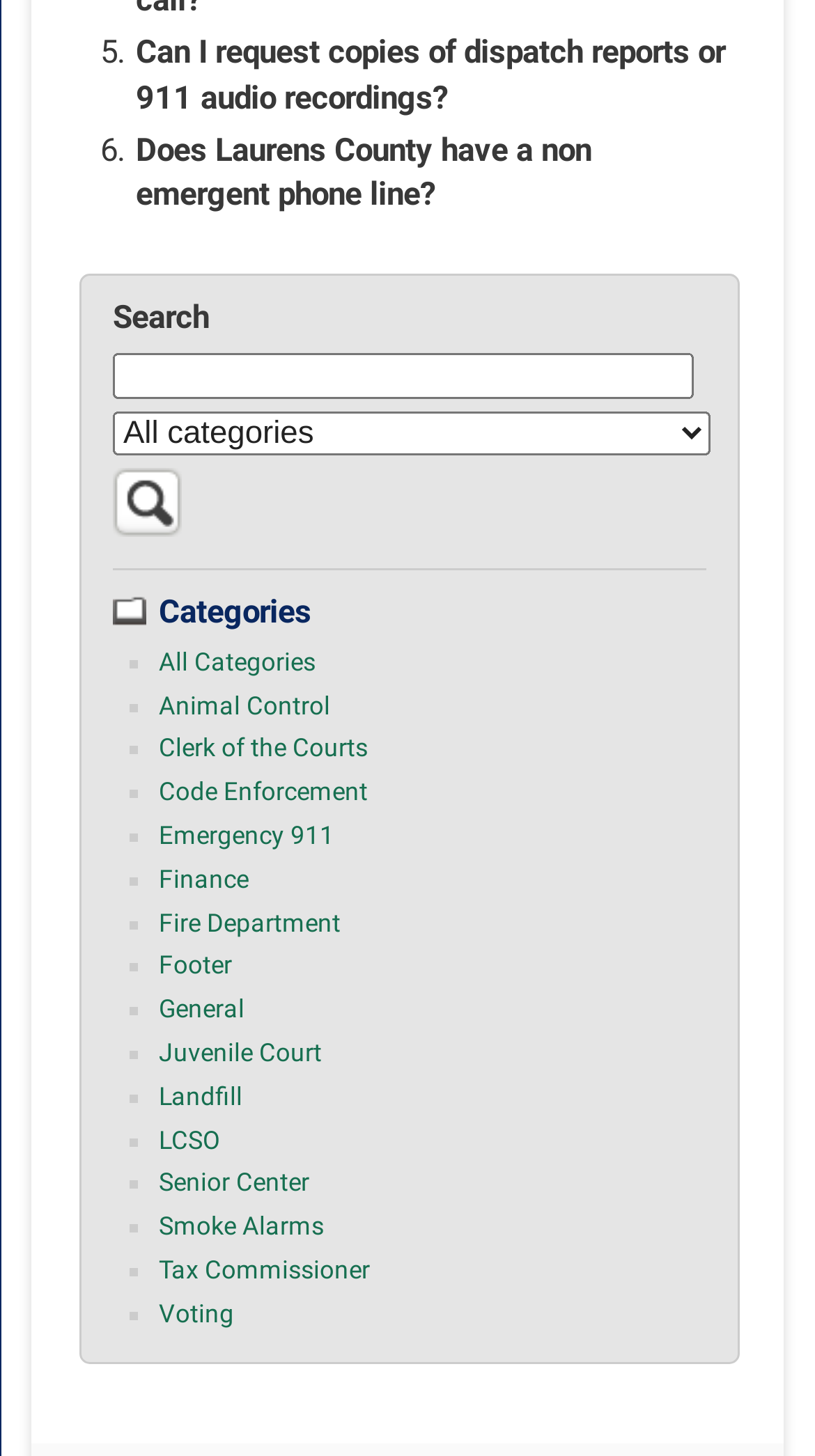Using floating point numbers between 0 and 1, provide the bounding box coordinates in the format (top-left x, top-left y, bottom-right x, bottom-right y). Locate the UI element described here: Clerk of the Courts

[0.195, 0.504, 0.451, 0.524]